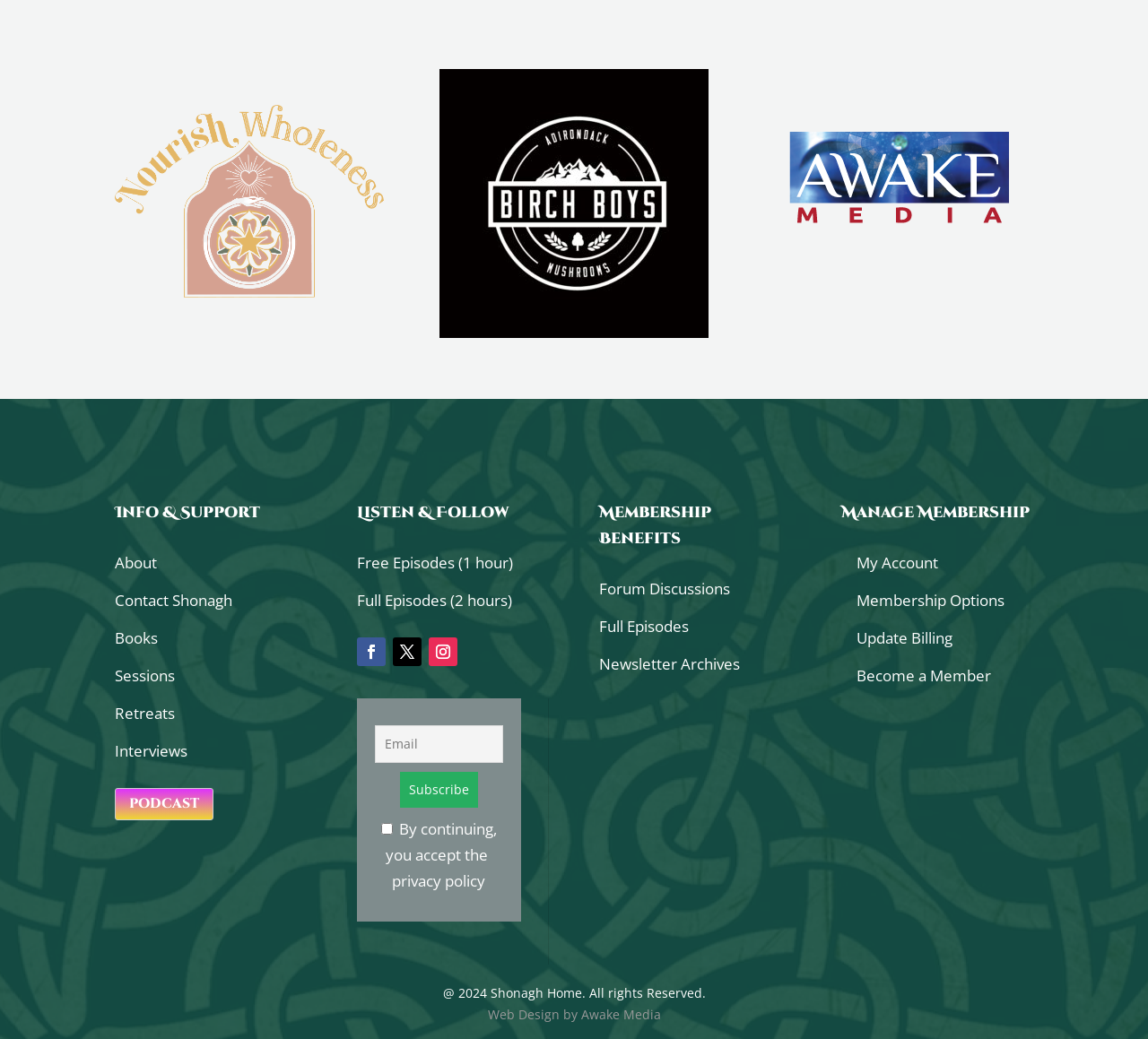Please provide the bounding box coordinates in the format (top-left x, top-left y, bottom-right x, bottom-right y). Remember, all values are floating point numbers between 0 and 1. What is the bounding box coordinate of the region described as: Update Billing

[0.746, 0.604, 0.83, 0.624]